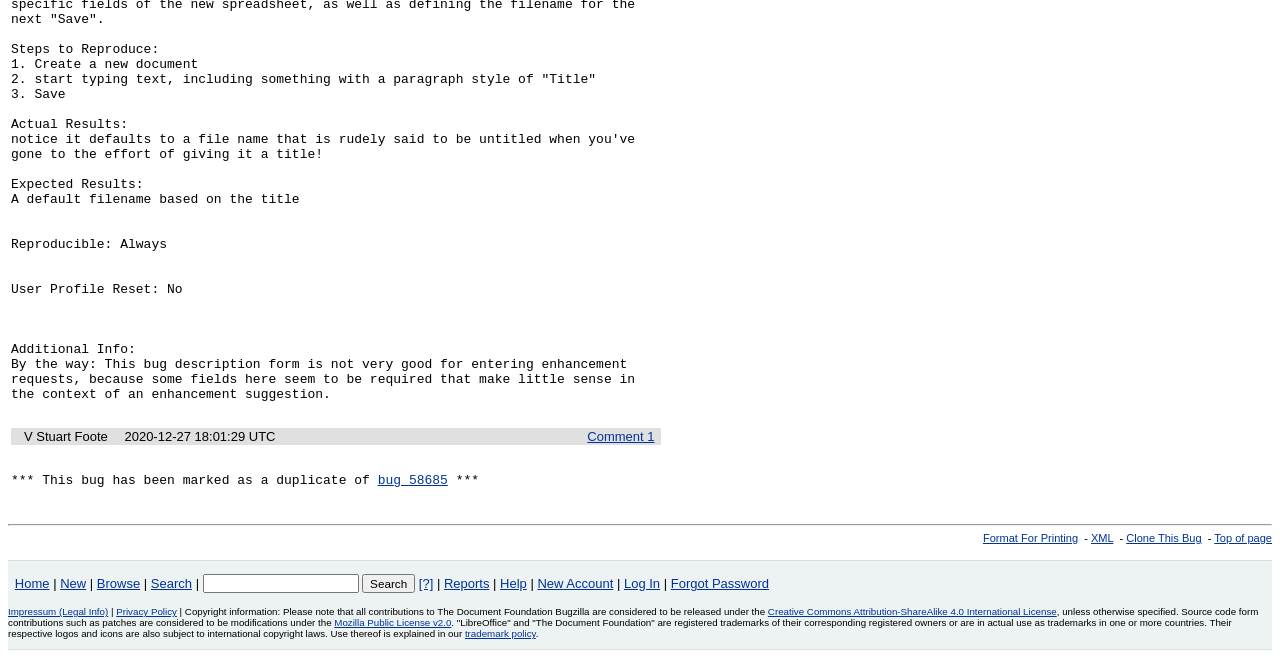Identify the bounding box for the described UI element: "Search".

[0.118, 0.876, 0.15, 0.898]